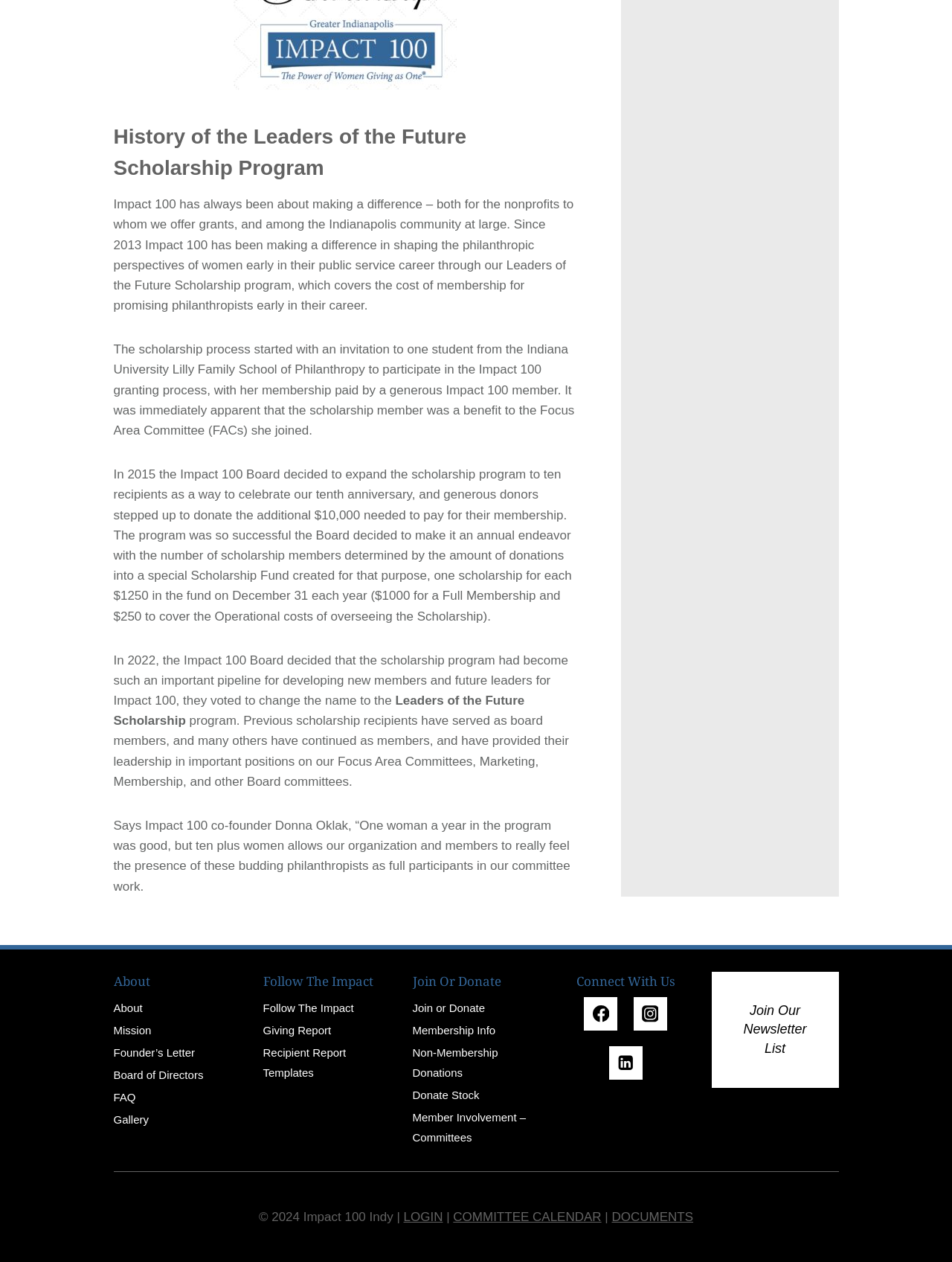How many scholarship recipients were there in 2015?
Offer a detailed and exhaustive answer to the question.

According to the text 'In 2015 the Impact 100 Board decided to expand the scholarship program to ten recipients as a way to celebrate our tenth anniversary, and generous donors stepped up to donate the additional $10,000 needed to pay for their membership.'